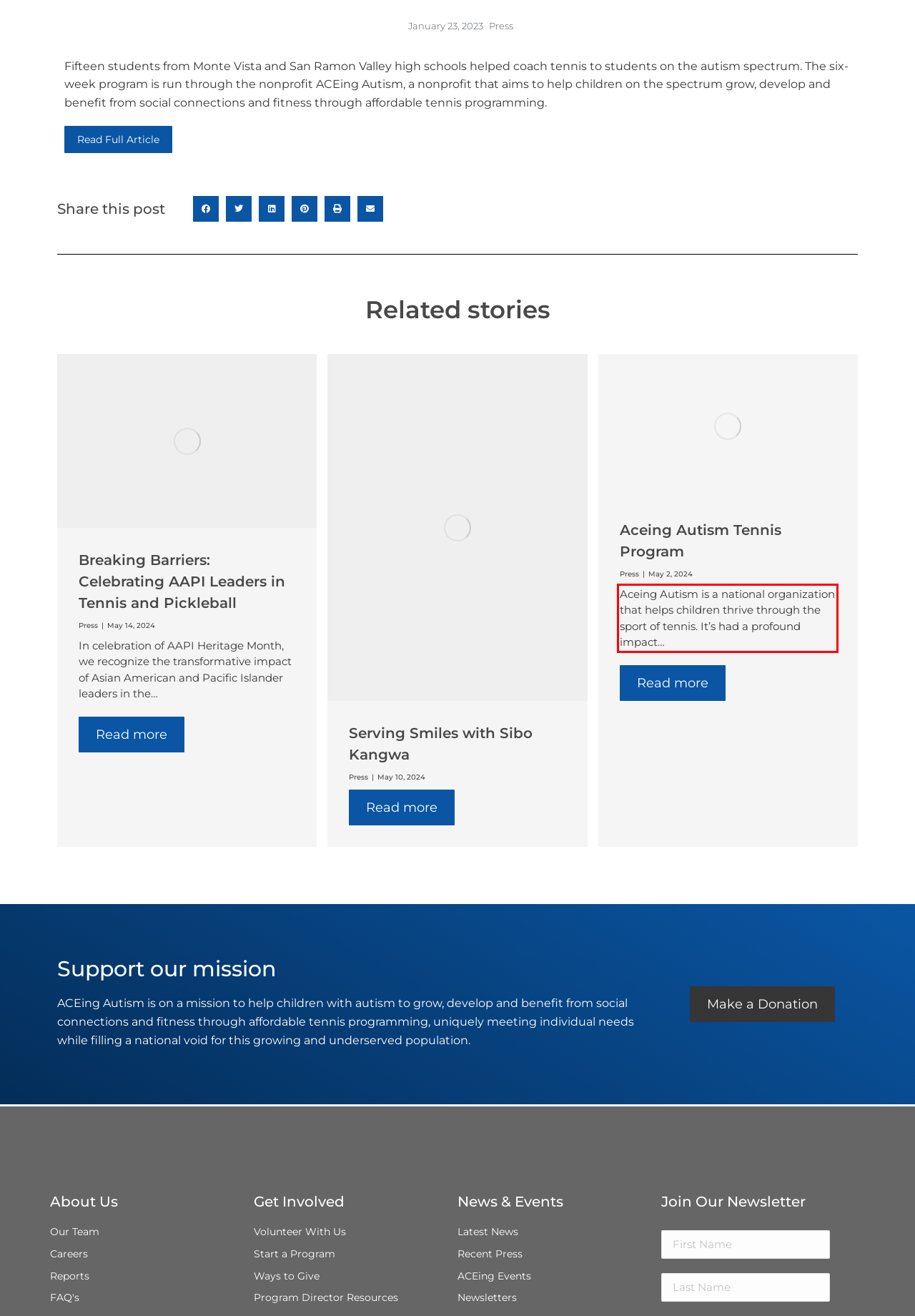Using the provided screenshot, read and generate the text content within the red-bordered area.

Aceing Autism is a national organization that helps children thrive through the sport of tennis. It’s had a profound impact…